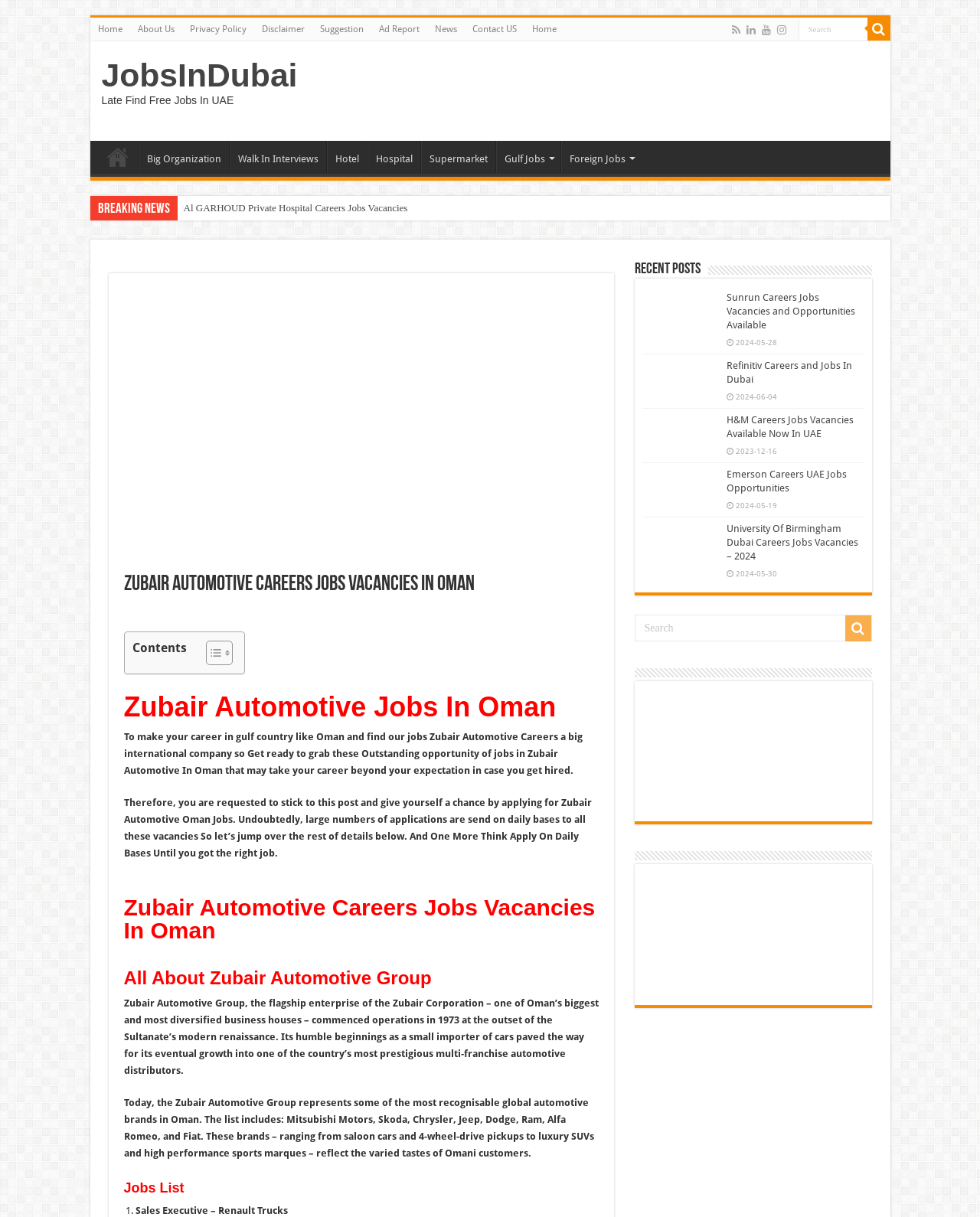Please specify the bounding box coordinates in the format (top-left x, top-left y, bottom-right x, bottom-right y), with values ranging from 0 to 1. Identify the bounding box for the UI component described as follows: Gulf Jobs

[0.506, 0.116, 0.571, 0.142]